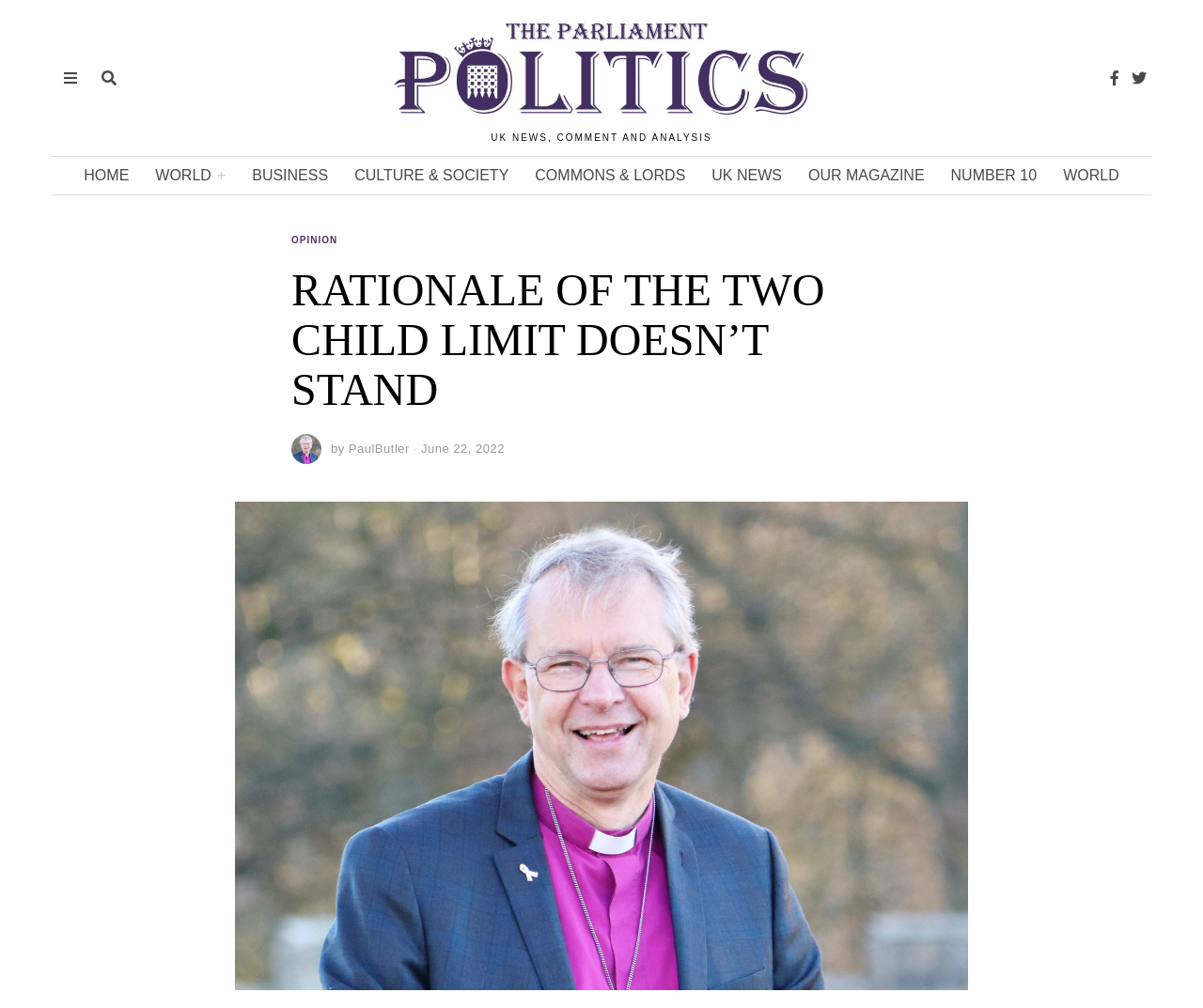Find the bounding box coordinates for the area you need to click to carry out the instruction: "View the image". The coordinates should be four float numbers between 0 and 1, indicated as [left, top, right, bottom].

[0.195, 0.497, 0.805, 0.982]